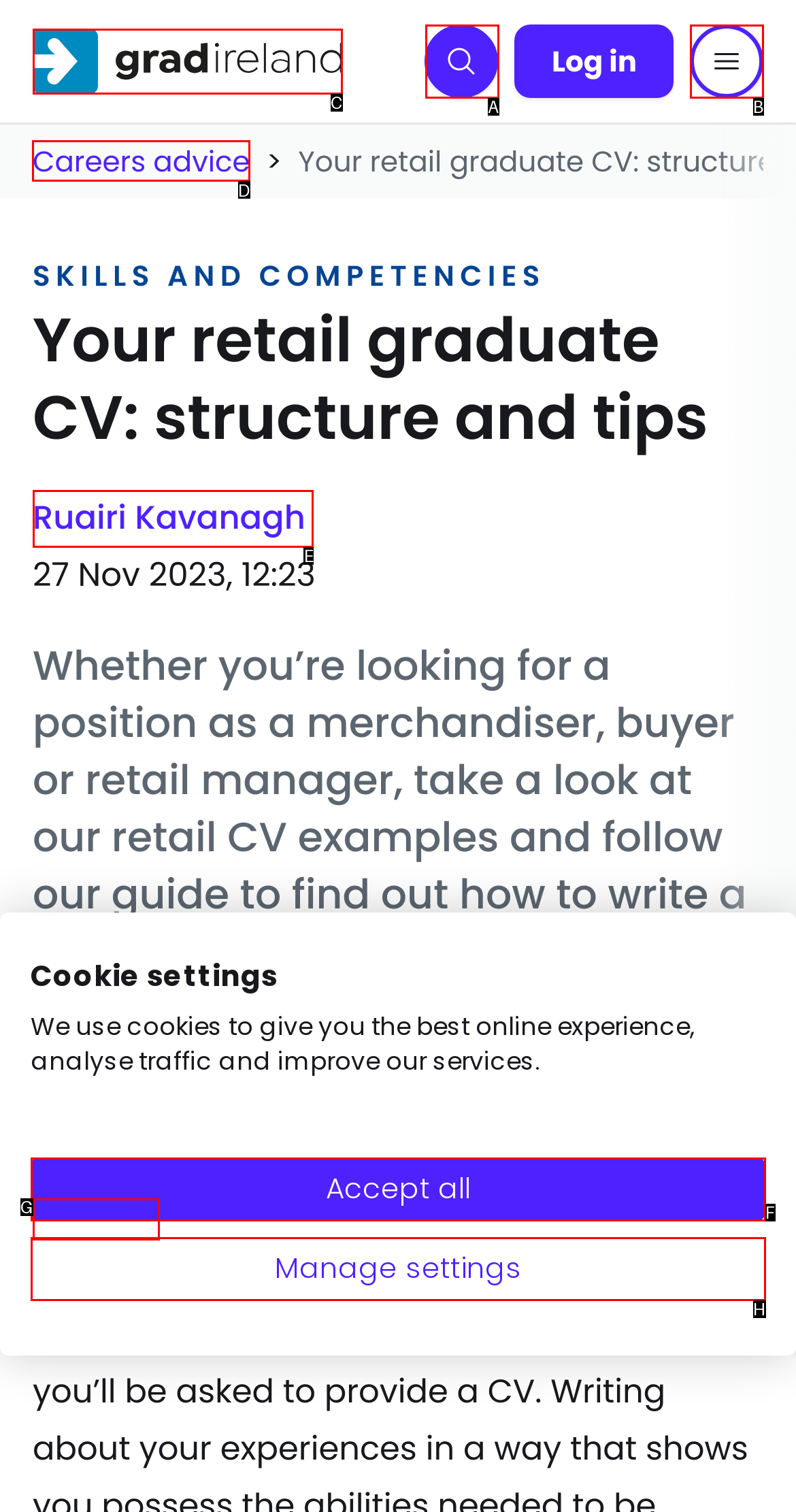Select the HTML element that should be clicked to accomplish the task: Read the careers advice Reply with the corresponding letter of the option.

D